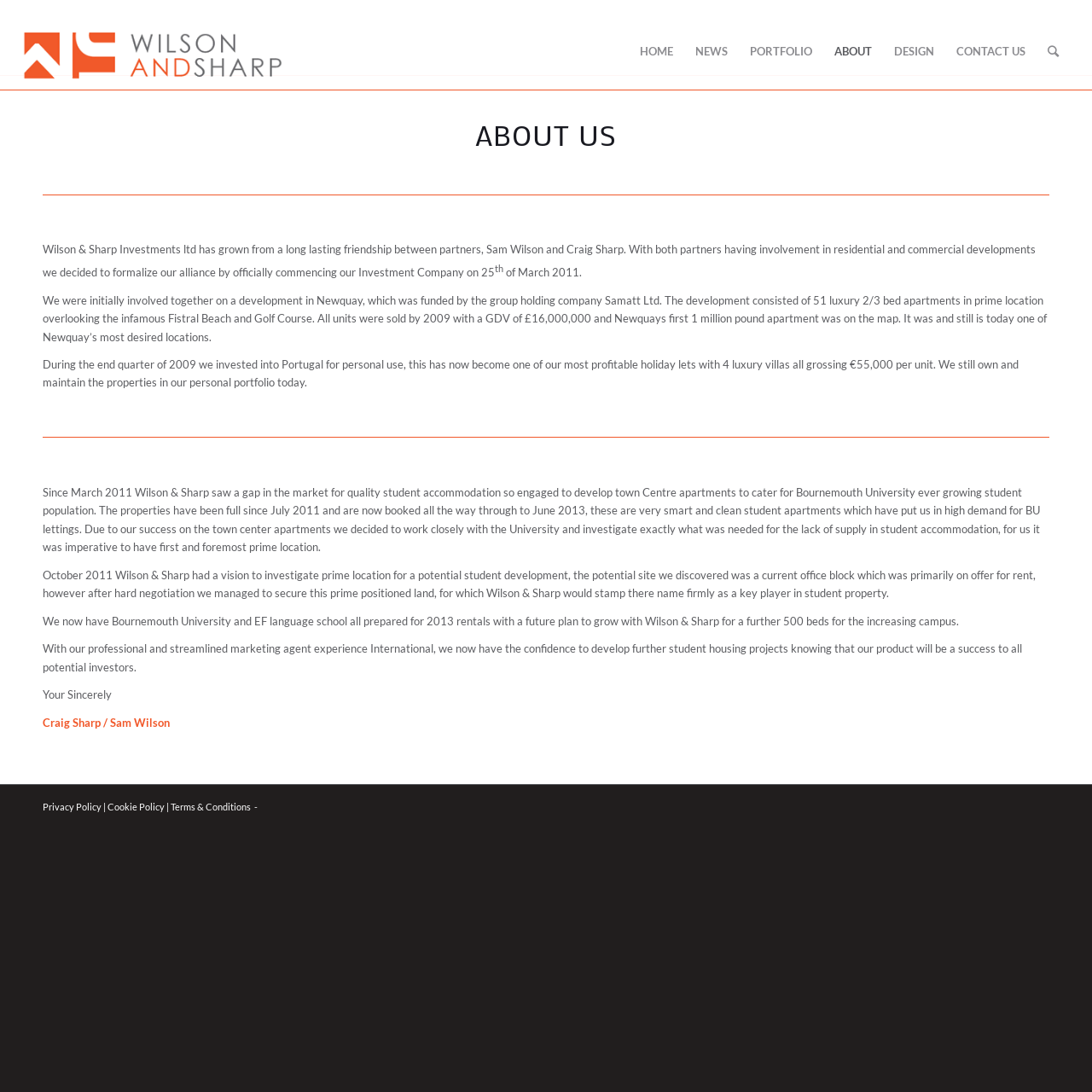Specify the bounding box coordinates of the element's area that should be clicked to execute the given instruction: "Click CONTACT US". The coordinates should be four float numbers between 0 and 1, i.e., [left, top, right, bottom].

[0.866, 0.012, 0.95, 0.081]